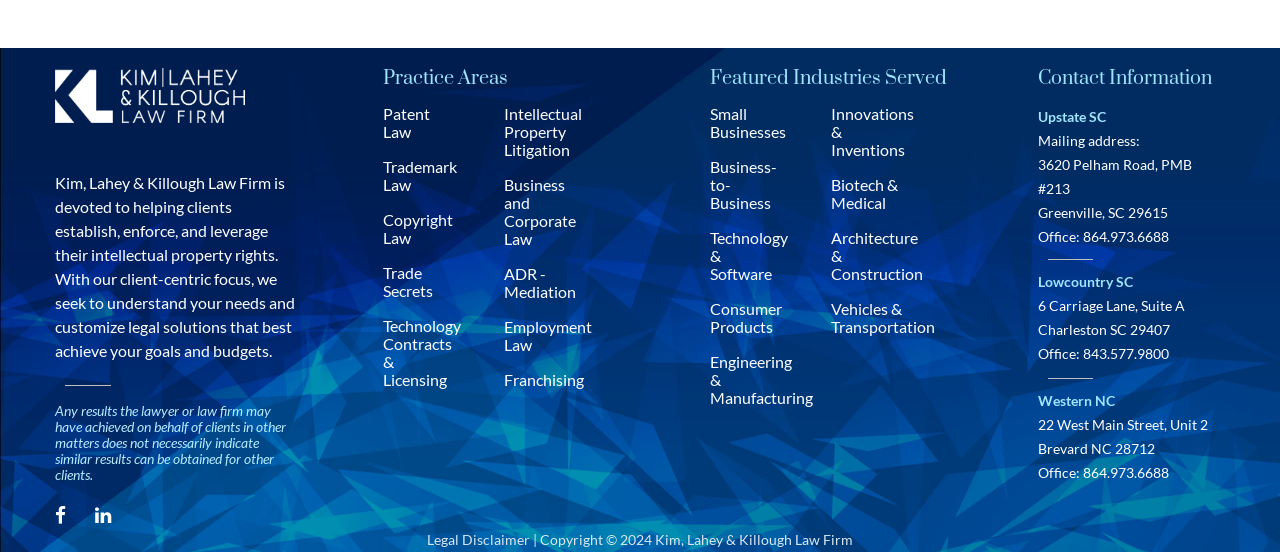Identify the bounding box coordinates of the region that needs to be clicked to carry out this instruction: "Enter a comment". Provide these coordinates as four float numbers ranging from 0 to 1, i.e., [left, top, right, bottom].

None